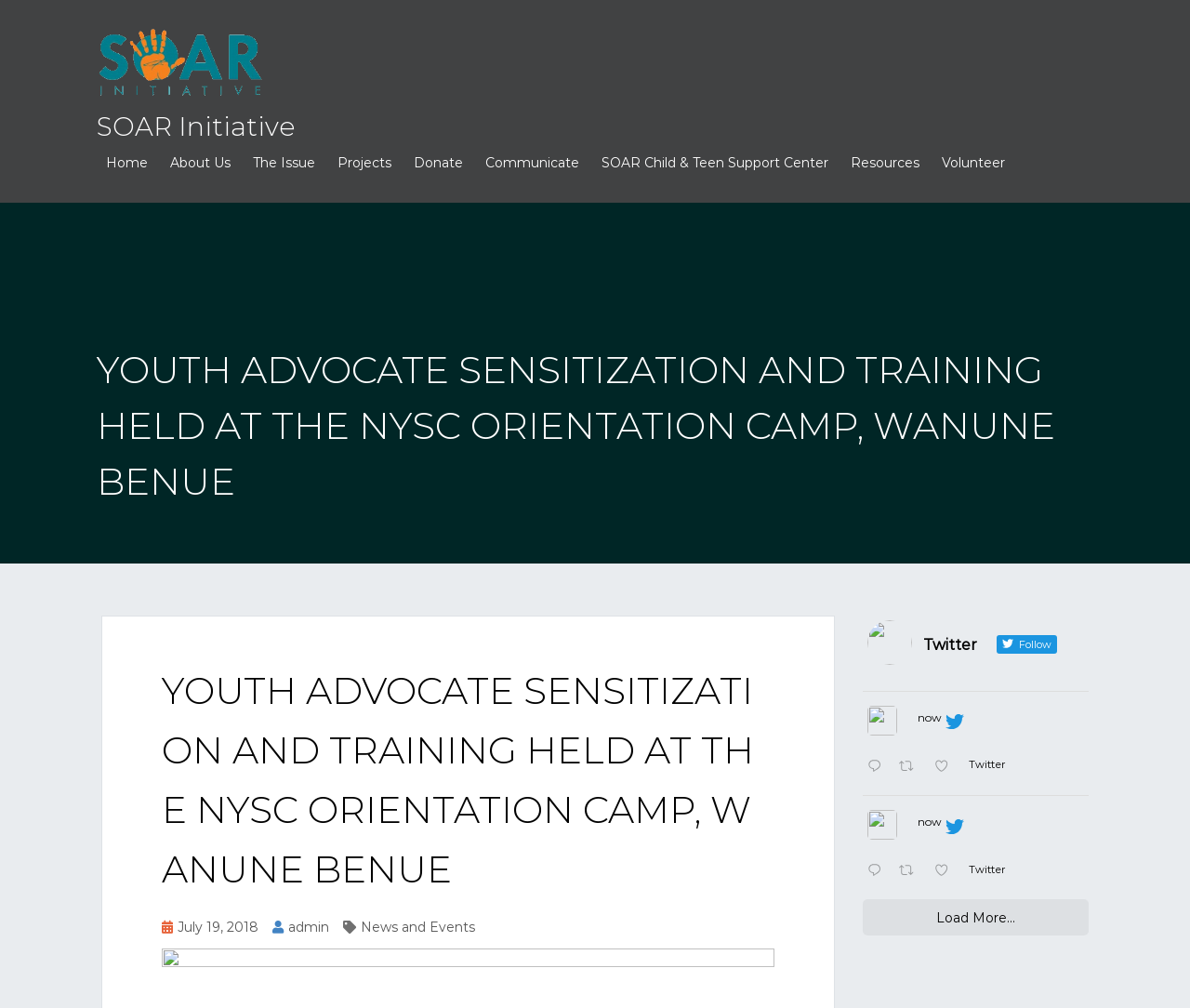Determine the bounding box coordinates for the clickable element required to fulfill the instruction: "Click on the SOAR Initiative link". Provide the coordinates as four float numbers between 0 and 1, i.e., [left, top, right, bottom].

[0.081, 0.054, 0.224, 0.071]